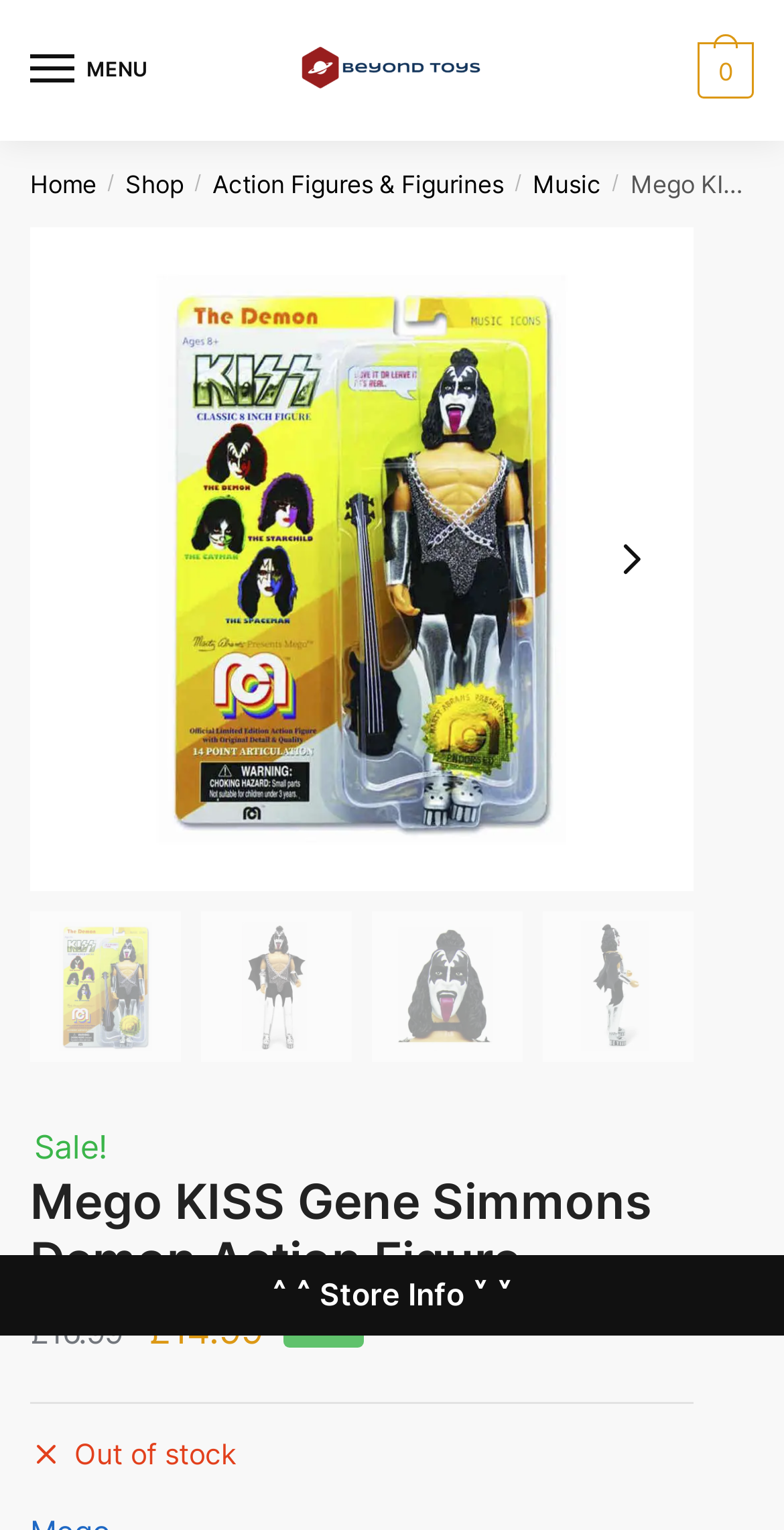What is the name of the action figure?
Using the details from the image, give an elaborate explanation to answer the question.

I found the answer by looking at the heading element on the webpage, which says 'Mego KISS Gene Simmons Demon Action Figure'. The name of the action figure is 'Mego KISS Gene Simmons Demon'.